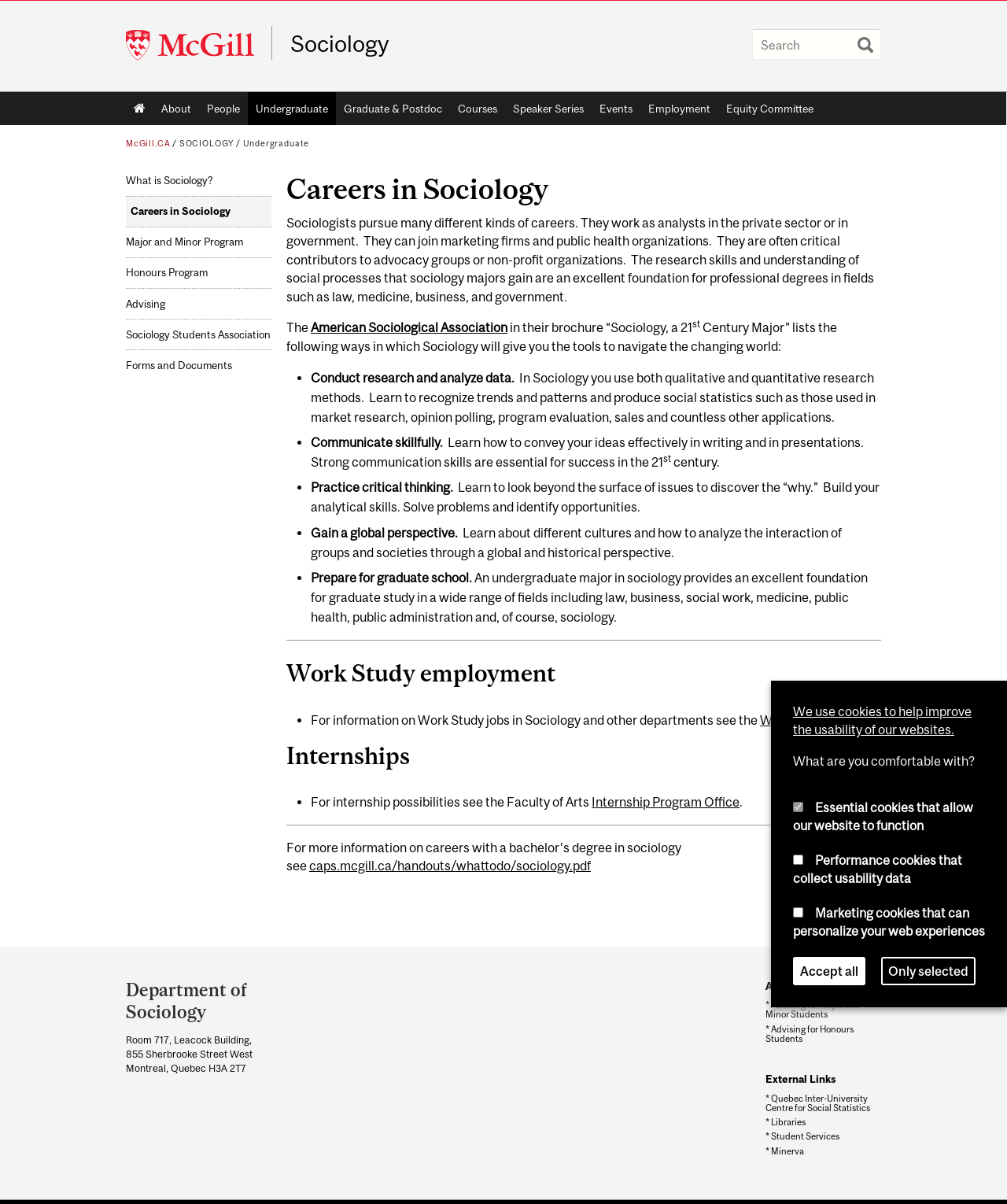Please find the bounding box coordinates of the element that needs to be clicked to perform the following instruction: "Search for something". The bounding box coordinates should be four float numbers between 0 and 1, represented as [left, top, right, bottom].

[0.747, 0.031, 0.875, 0.043]